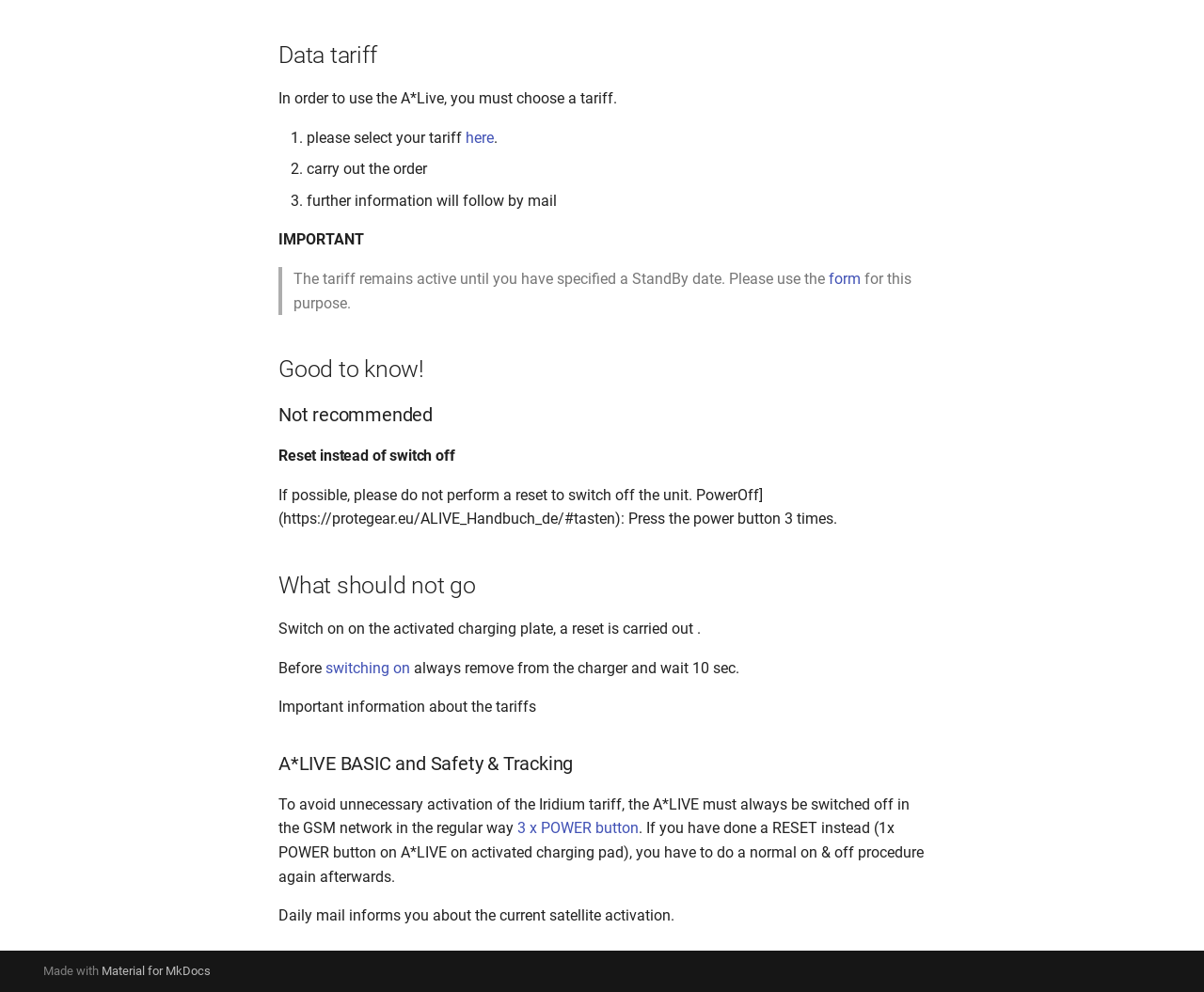Identify the bounding box coordinates for the UI element described as: "3 x POWER button".

[0.43, 0.826, 0.53, 0.844]